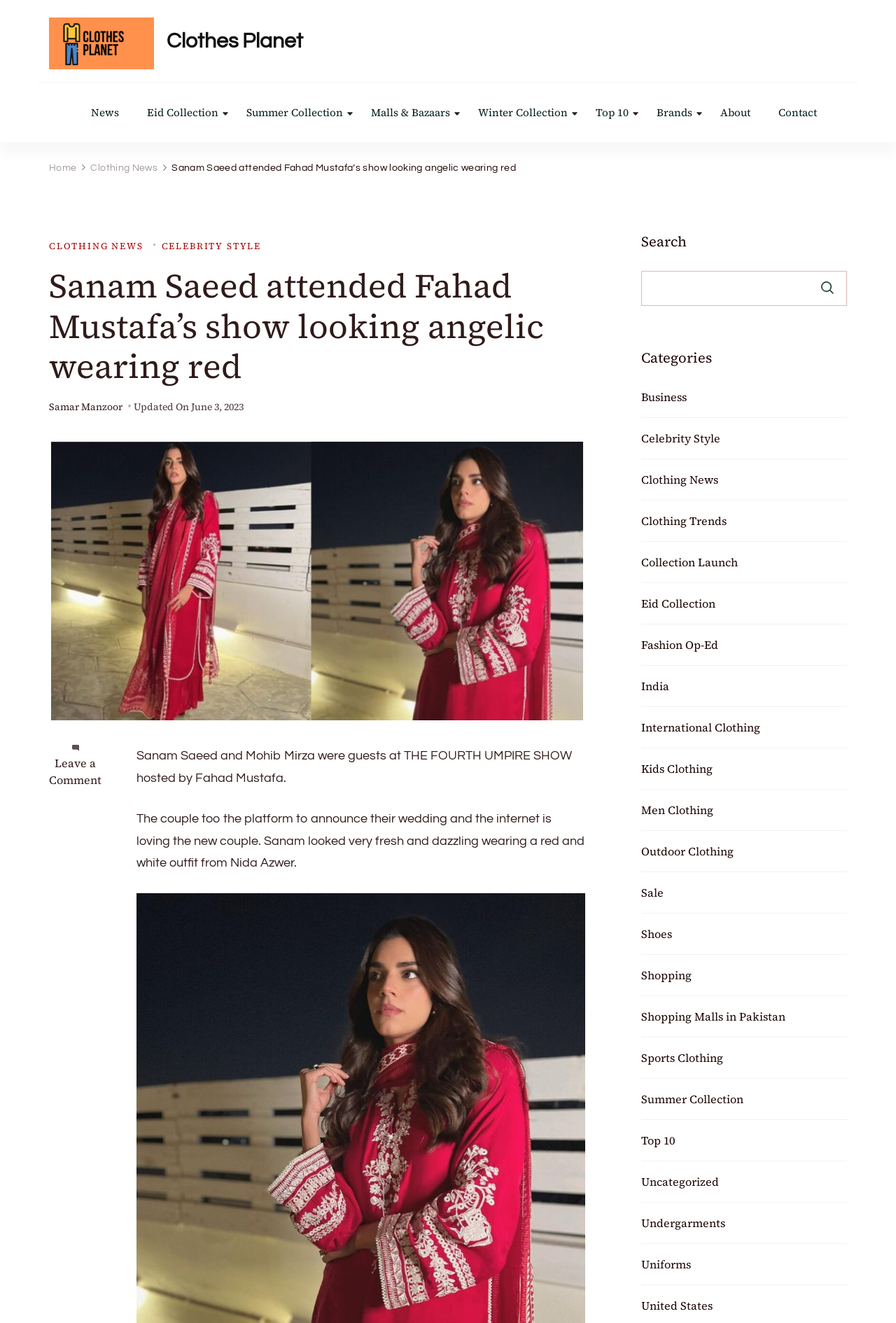What is the category of the article?
Provide a fully detailed and comprehensive answer to the question.

I found the answer by looking at the links in the article, which include 'CELEBRITY STYLE'. This suggests that the category of the article is Celebrity Style.